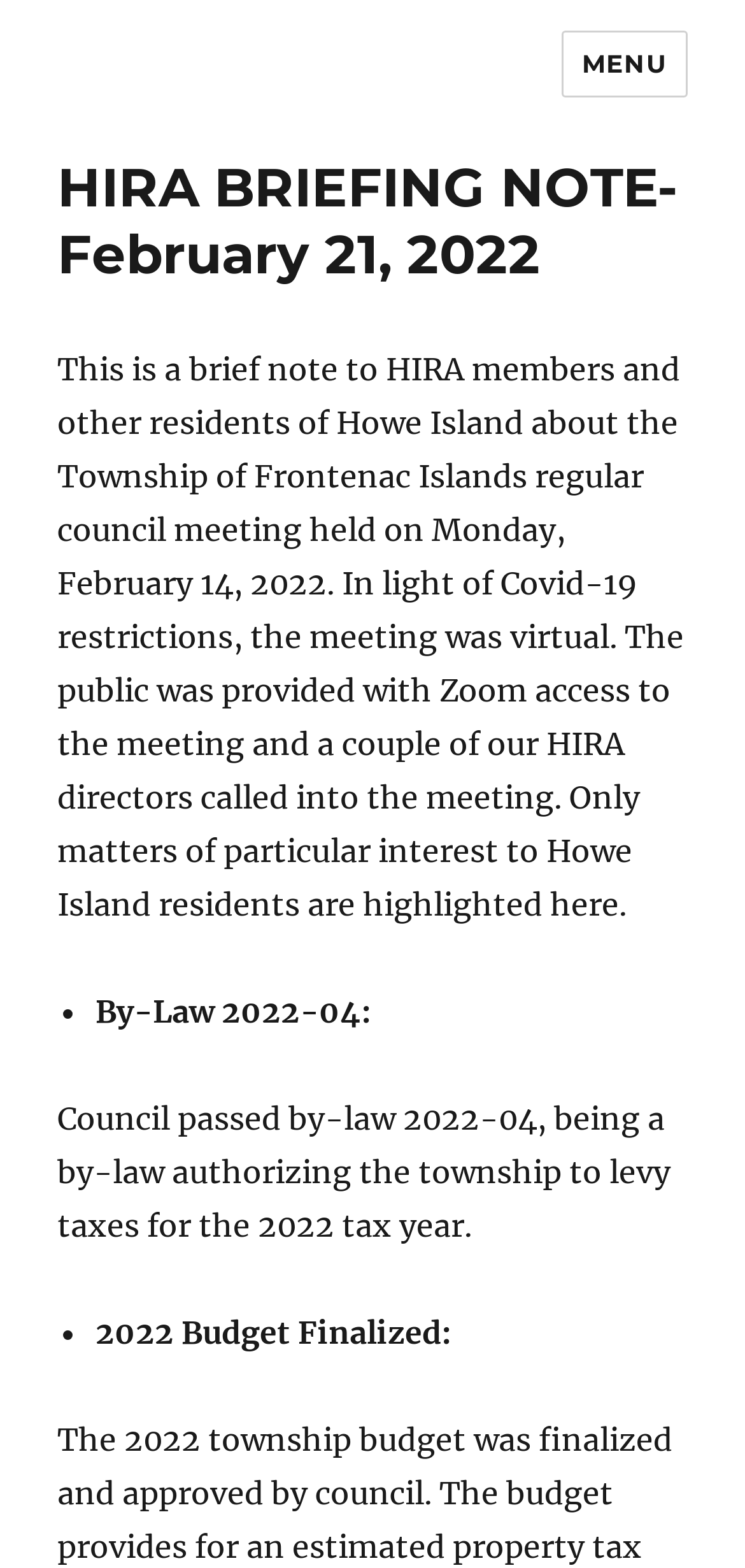Using the elements shown in the image, answer the question comprehensively: What was finalized at the council meeting?

According to the webpage, one of the matters discussed at the council meeting was the finalization of the 2022 budget.